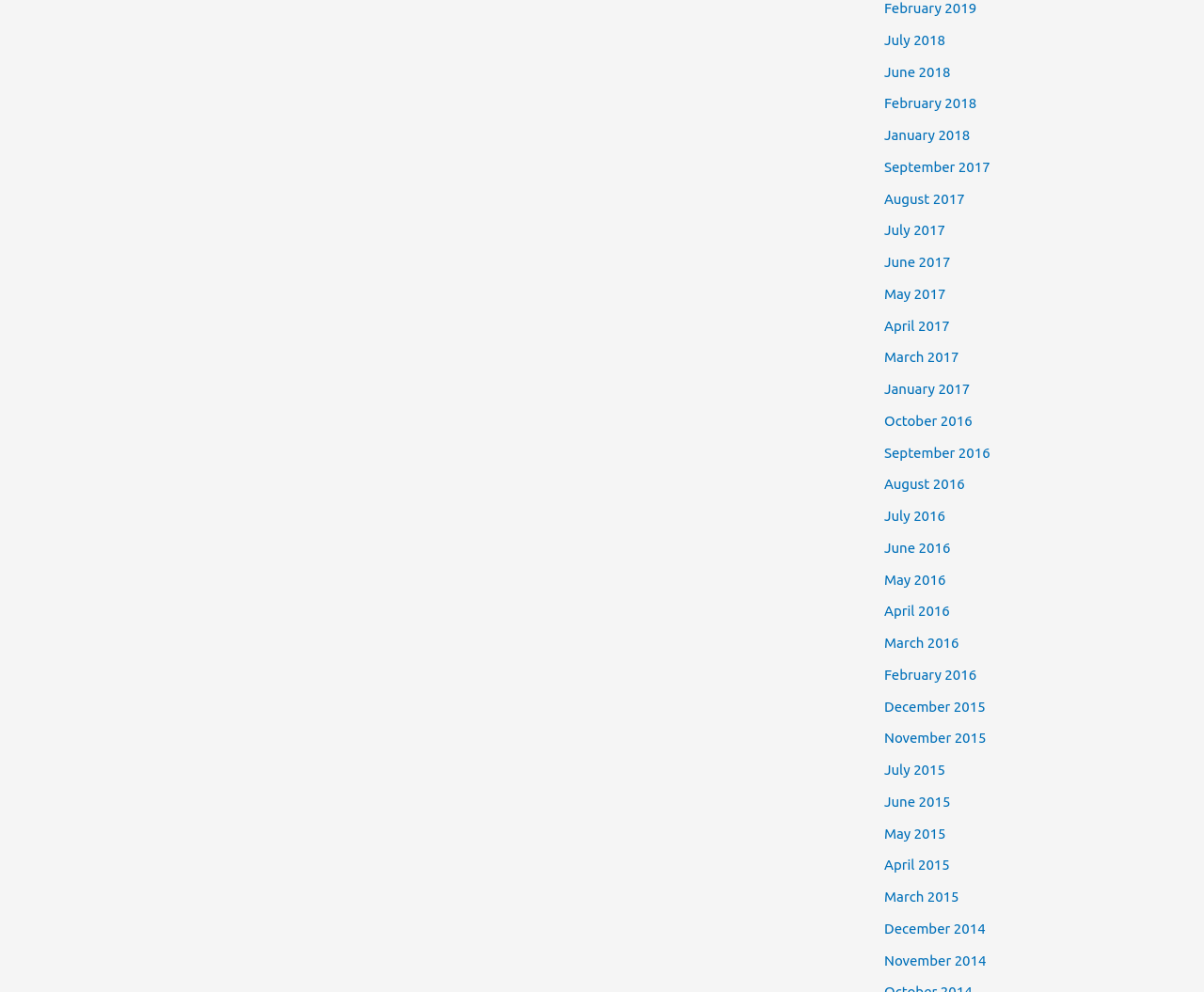Examine the image and give a thorough answer to the following question:
How many months are listed from 2018?

I can count the number of links related to 2018, which are January 2018, February 2018, June 2018, July 2018, and September 2018, making a total of 5 months.